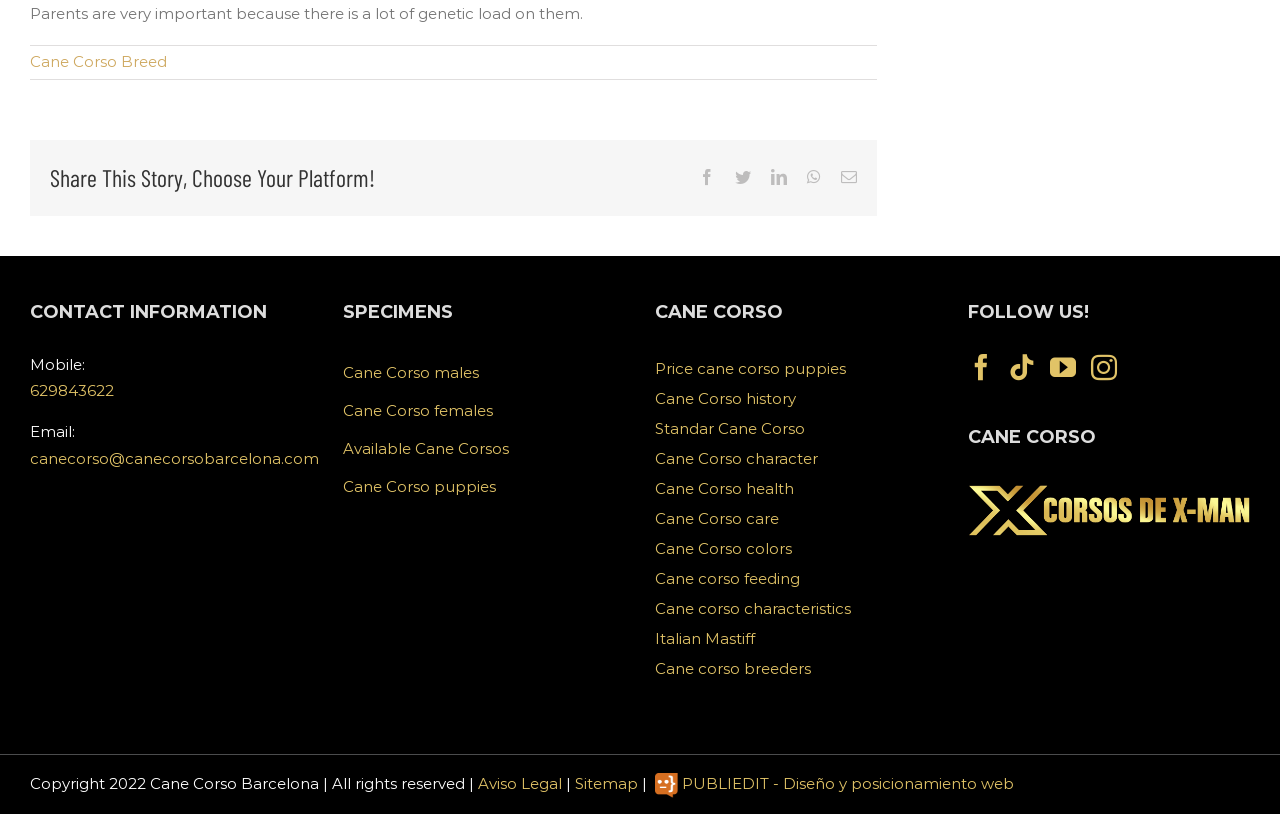Determine the bounding box coordinates of the clickable region to carry out the instruction: "Learn about Cane Corso history".

[0.512, 0.478, 0.622, 0.501]